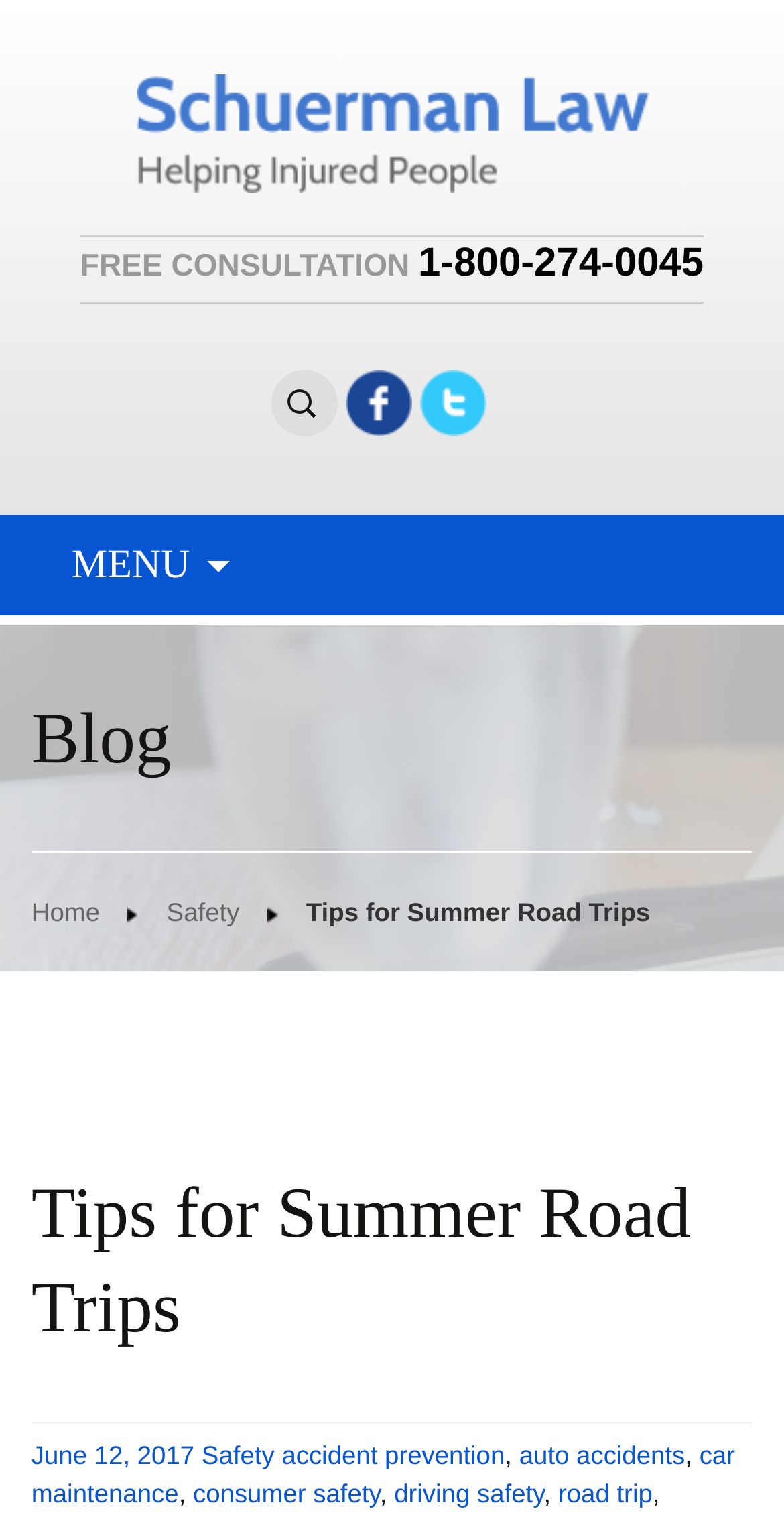What social media platforms are linked on this webpage?
Please give a well-detailed answer to the question.

I found the social media links by looking at the image elements with the descriptions 'Facebook' and 'Twitter', which are located near the top of the webpage.